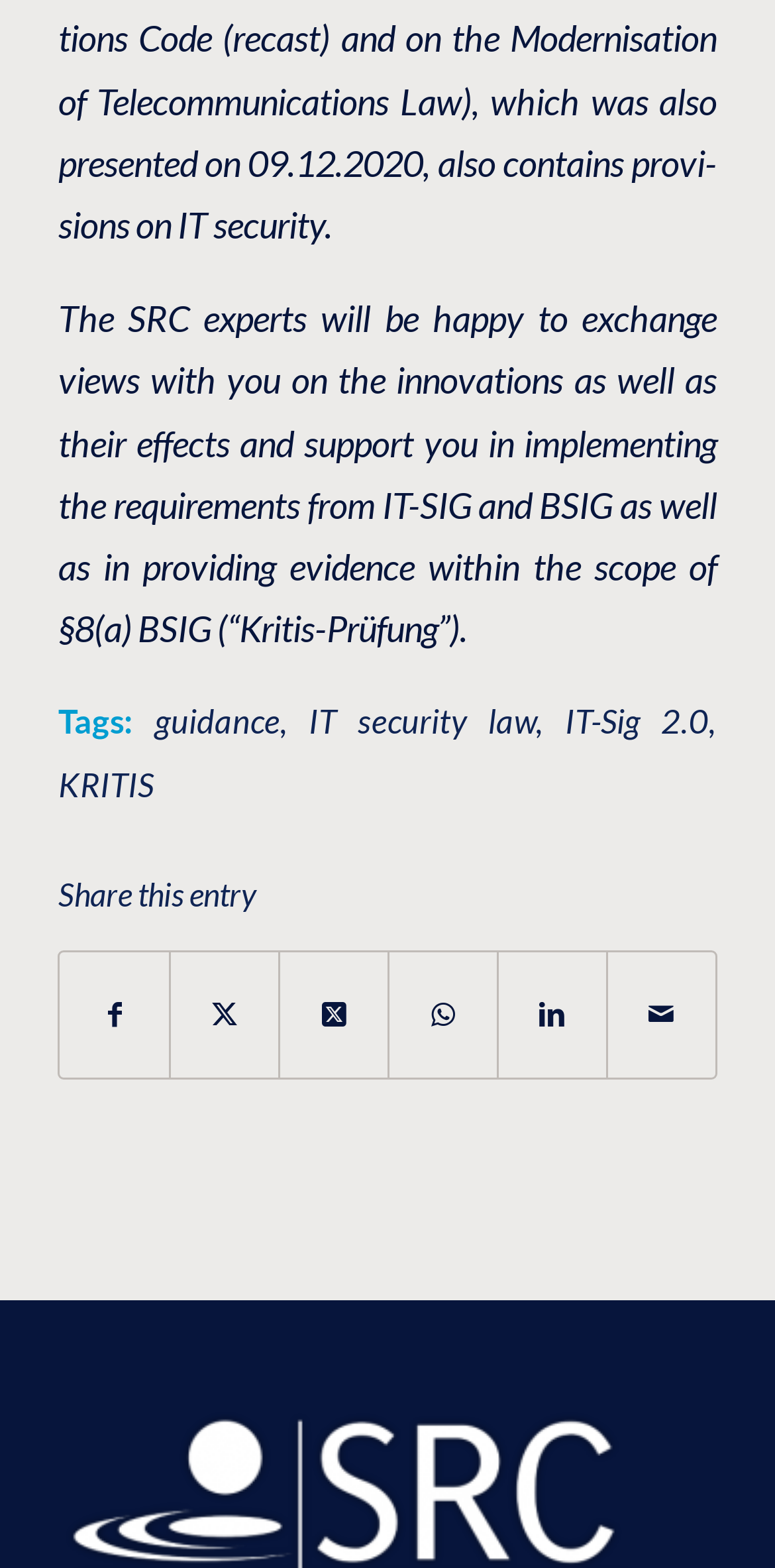Using the provided description: "guidance", find the bounding box coordinates of the corresponding UI element. The output should be four float numbers between 0 and 1, in the format [left, top, right, bottom].

[0.2, 0.448, 0.361, 0.473]